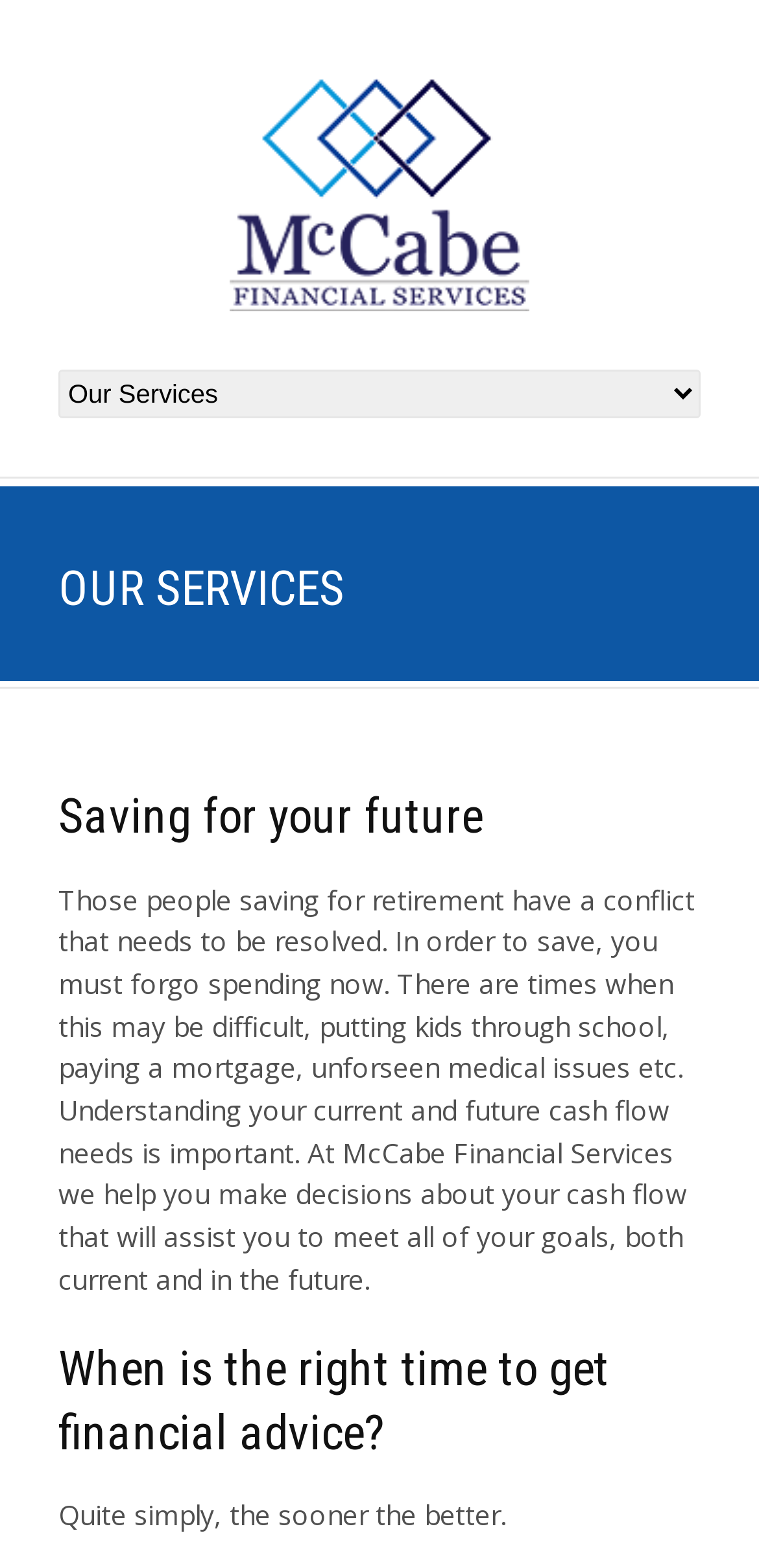Explain the contents of the webpage comprehensively.

The webpage is about financial services, specifically focusing on saving for retirement and cash flow management. At the top, there is a link, taking up about half of the screen width, positioned near the top center of the page. Below the link, there is a combobox, spanning almost the entire width of the page, located near the top quarter of the page.

The main content is divided into three sections, each with a heading. The first section, titled "OUR SERVICES", is positioned near the top third of the page. The second section, titled "Saving for your future", is located below the first section, taking up about half of the page height. This section contains a paragraph of text that discusses the importance of understanding current and future cash flow needs to meet both current and future goals.

The third section, titled "When is the right time to get financial advice?", is positioned below the second section, near the bottom quarter of the page. This section contains a short sentence that advises seeking financial advice as soon as possible. Overall, the webpage has a simple and organized structure, with clear headings and concise text.